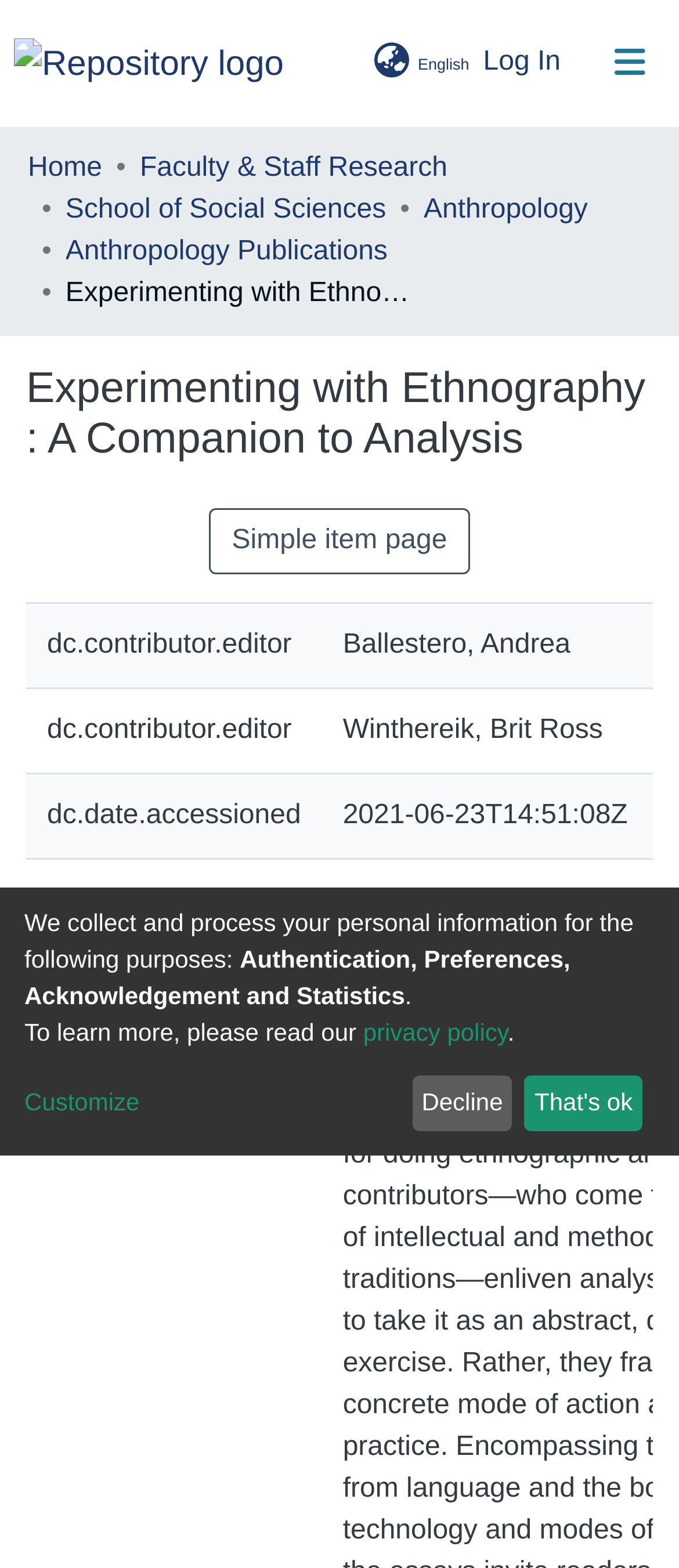What is the purpose of the 'Customize' button?
Based on the image, provide your answer in one word or phrase.

To customize